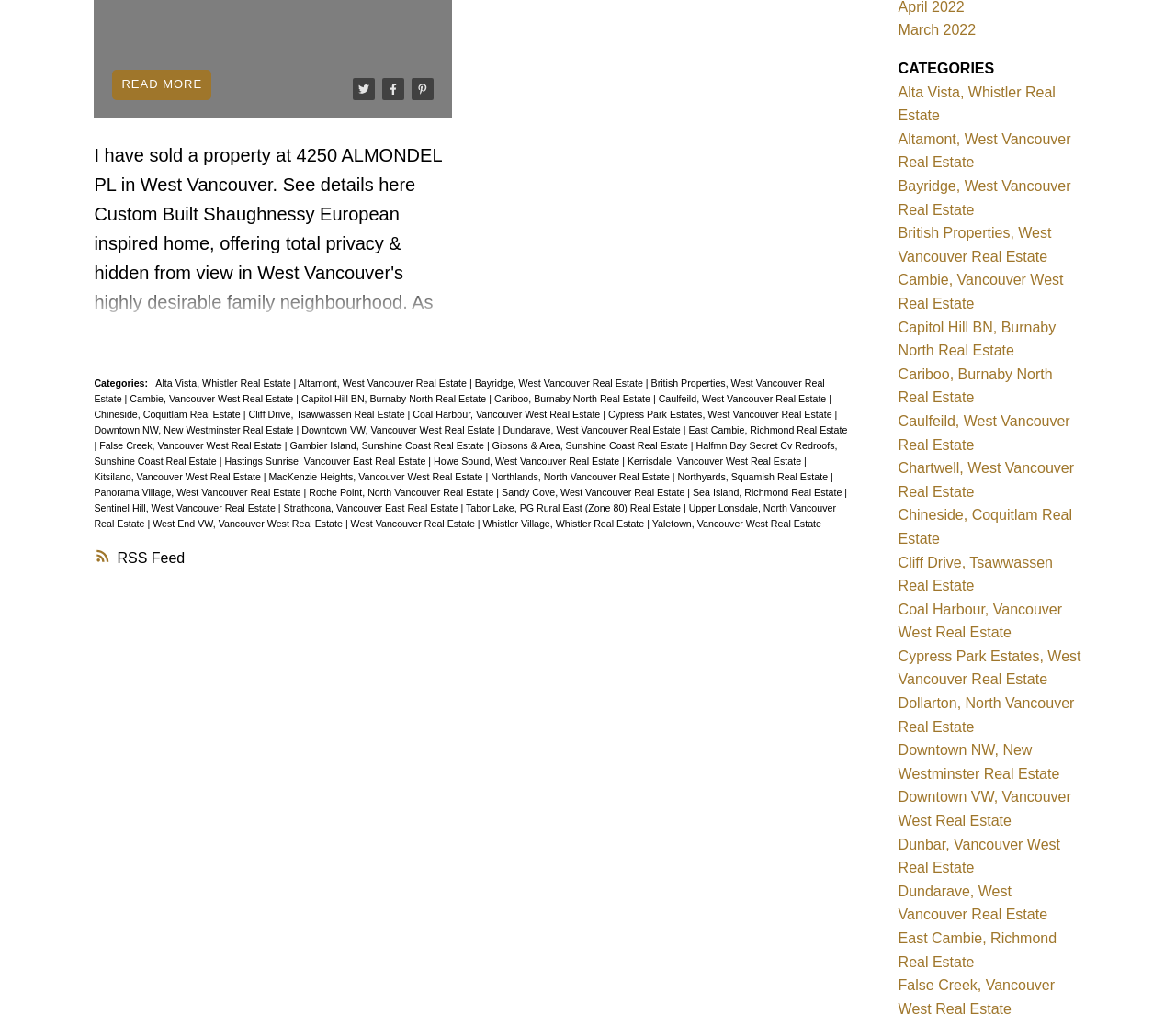Locate the bounding box coordinates of the element that needs to be clicked to carry out the instruction: "View the 'Photo Gallery'". The coordinates should be given as four float numbers ranging from 0 to 1, i.e., [left, top, right, bottom].

None